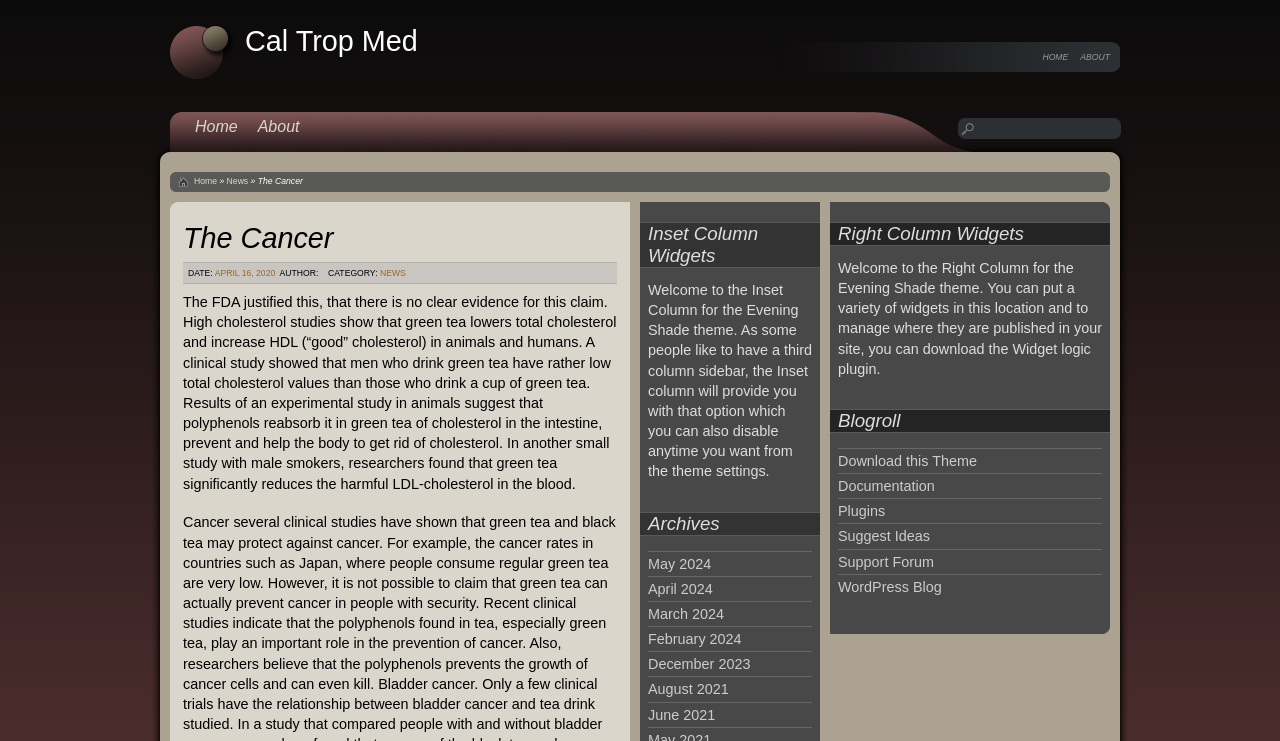Determine the bounding box coordinates for the area you should click to complete the following instruction: "Search for something".

[0.746, 0.159, 0.875, 0.188]